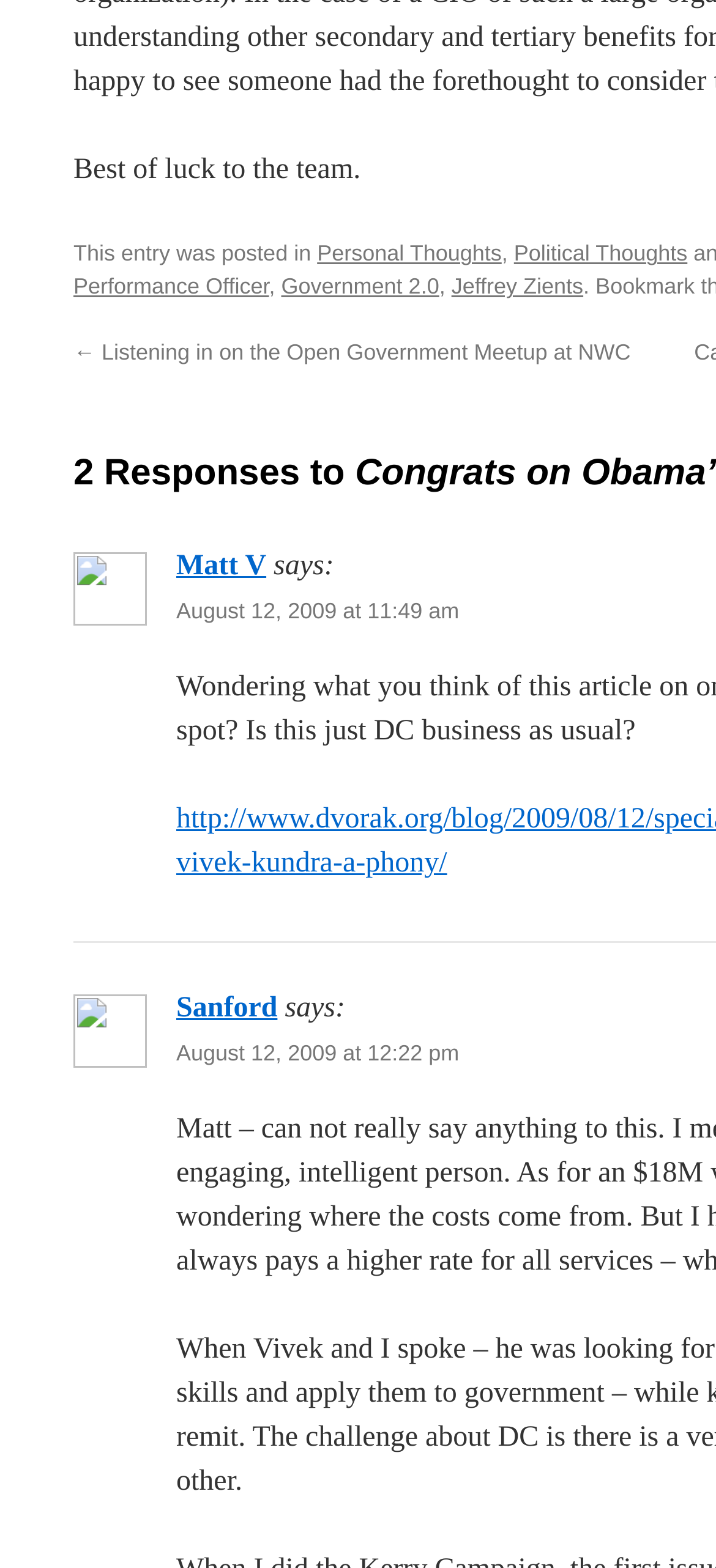What is the timestamp of the comment by Sanford?
Deliver a detailed and extensive answer to the question.

The timestamp of the comment by Sanford can be determined by looking at the text 'Sanford says:' followed by the timestamp 'August 12, 2009 at 12:22 pm', which suggests that the comment was made at 12:22 pm on August 12, 2009.